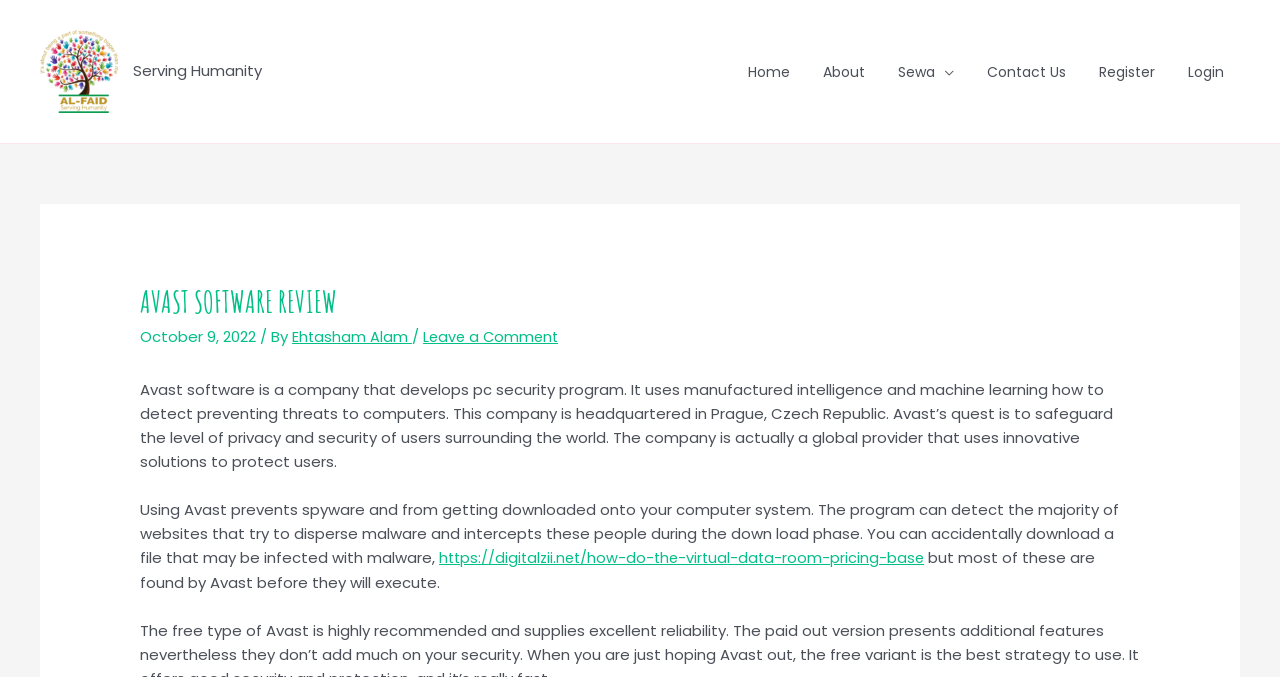Please determine the bounding box coordinates for the UI element described here. Use the format (top-left x, top-left y, bottom-right x, bottom-right y) with values bounded between 0 and 1: Register

[0.853, 0.054, 0.919, 0.157]